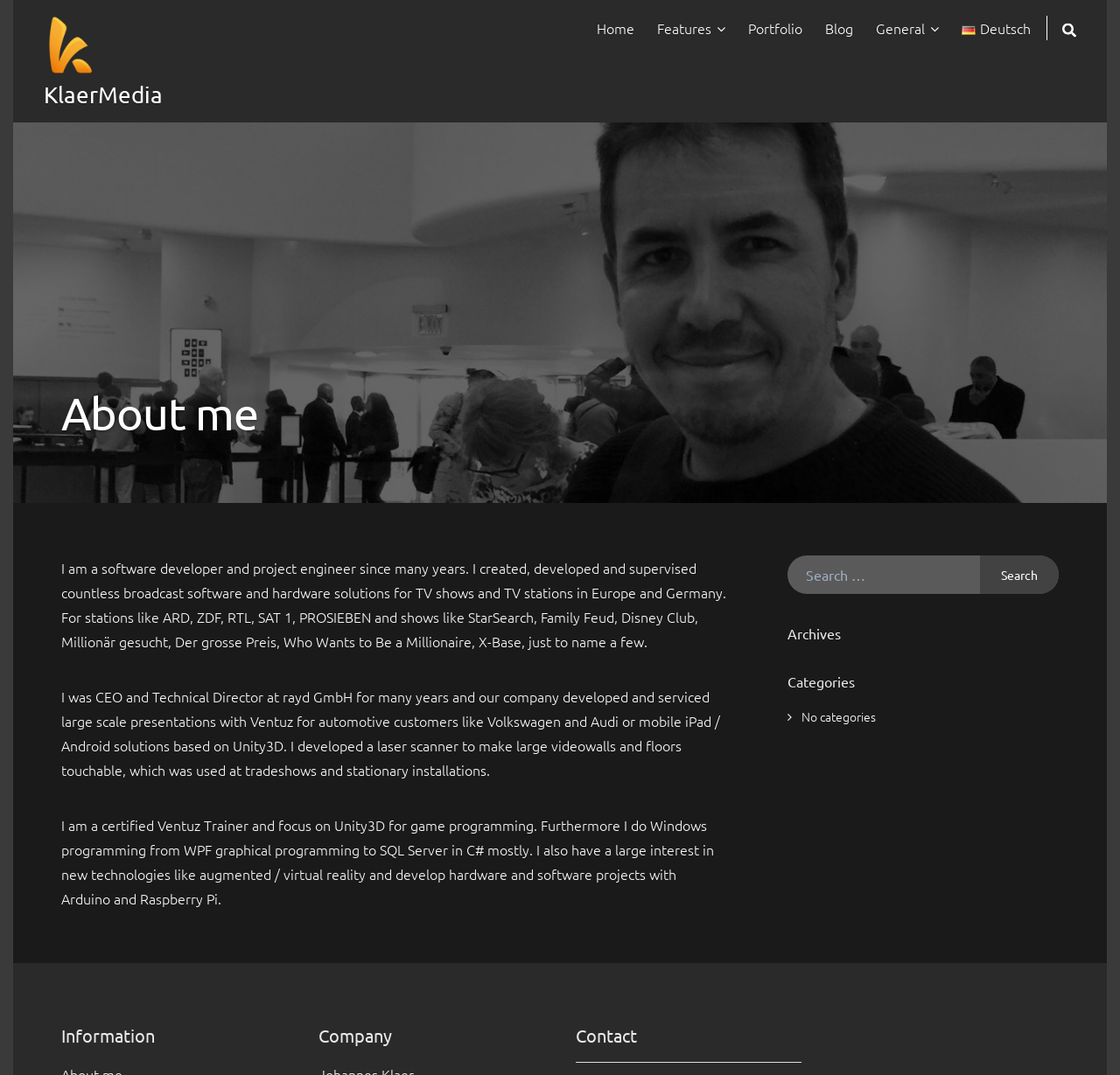What is the name of the company the author was CEO of?
Can you give a detailed and elaborate answer to the question?

The answer can be found in the article section of the webpage, where the author mentions that they were CEO and Technical Director at rayd GmbH for many years.